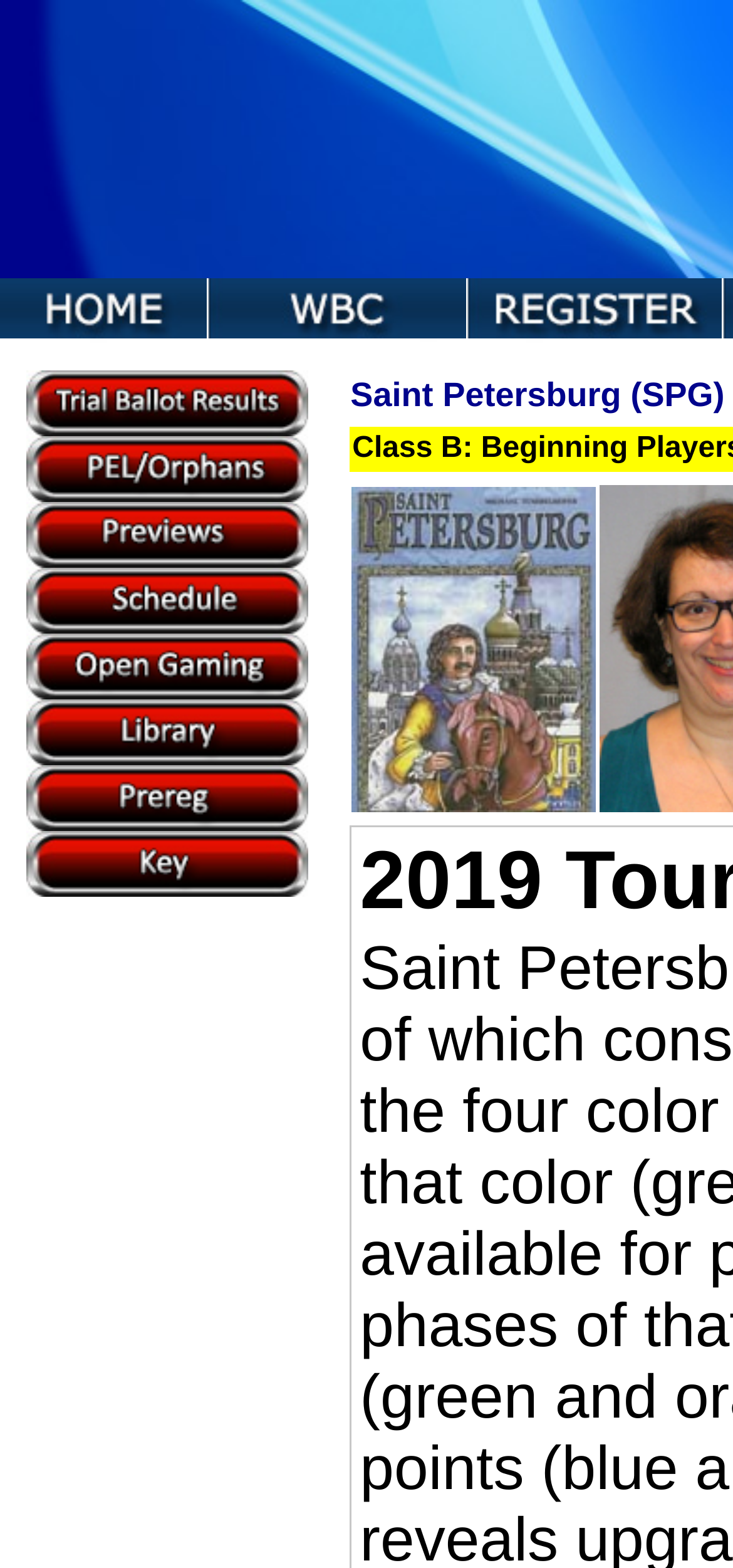Provide a brief response in the form of a single word or phrase:
How many images are associated with the links in the second row?

8